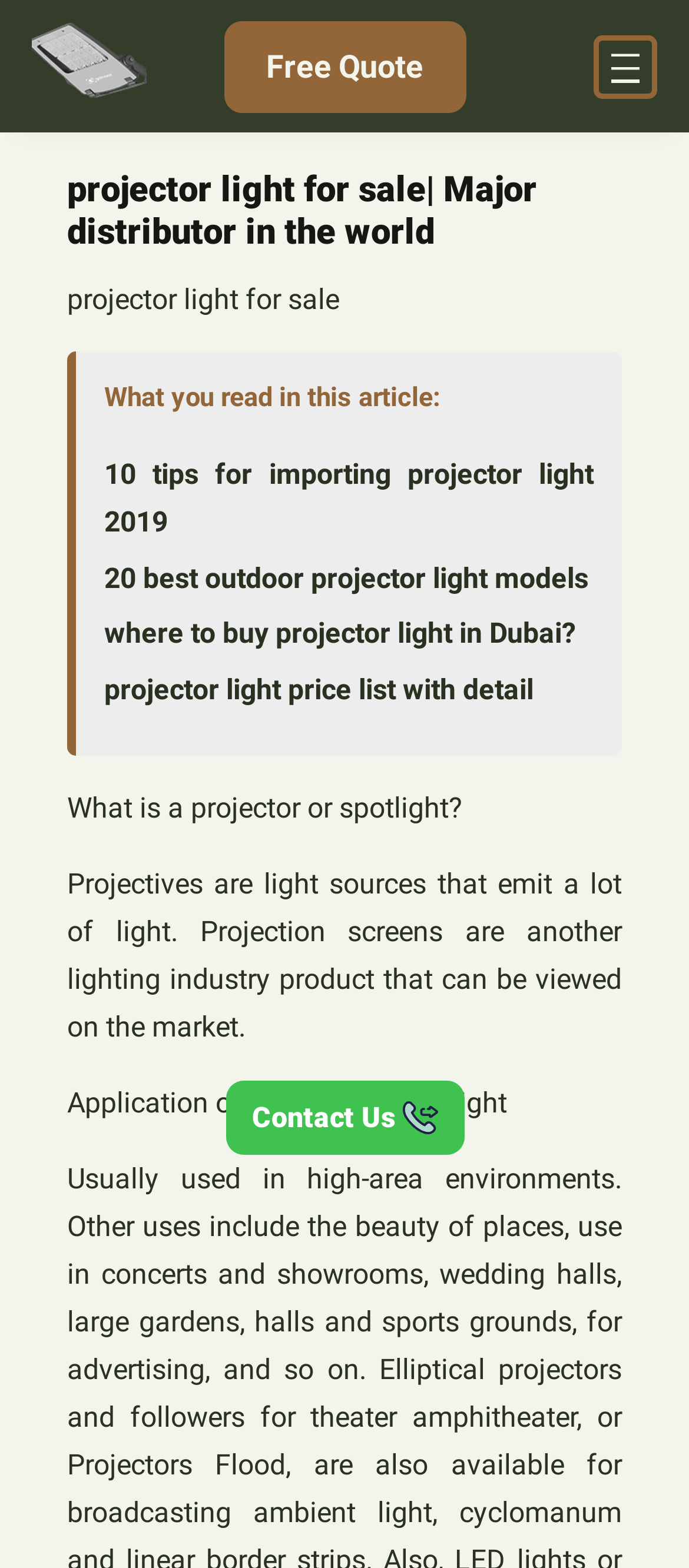Find the bounding box coordinates of the element I should click to carry out the following instruction: "Contact Us".

[0.327, 0.689, 0.673, 0.736]